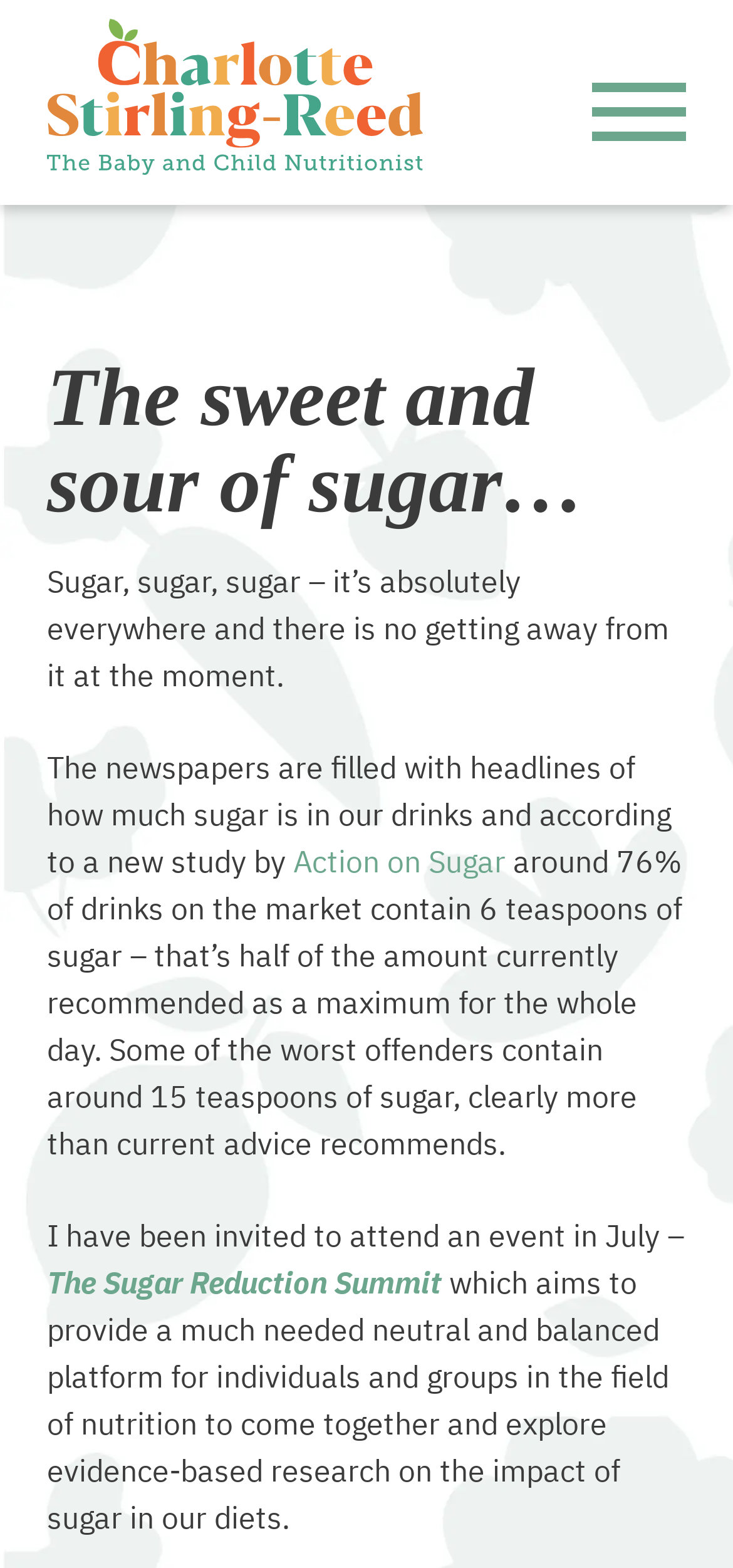How many teaspoons of sugar do some of the worst offenders contain?
Based on the content of the image, thoroughly explain and answer the question.

According to the text, 'Some of the worst offenders contain around 15 teaspoons of sugar, clearly more than current advice recommends.' This information can be found in the middle of the webpage.